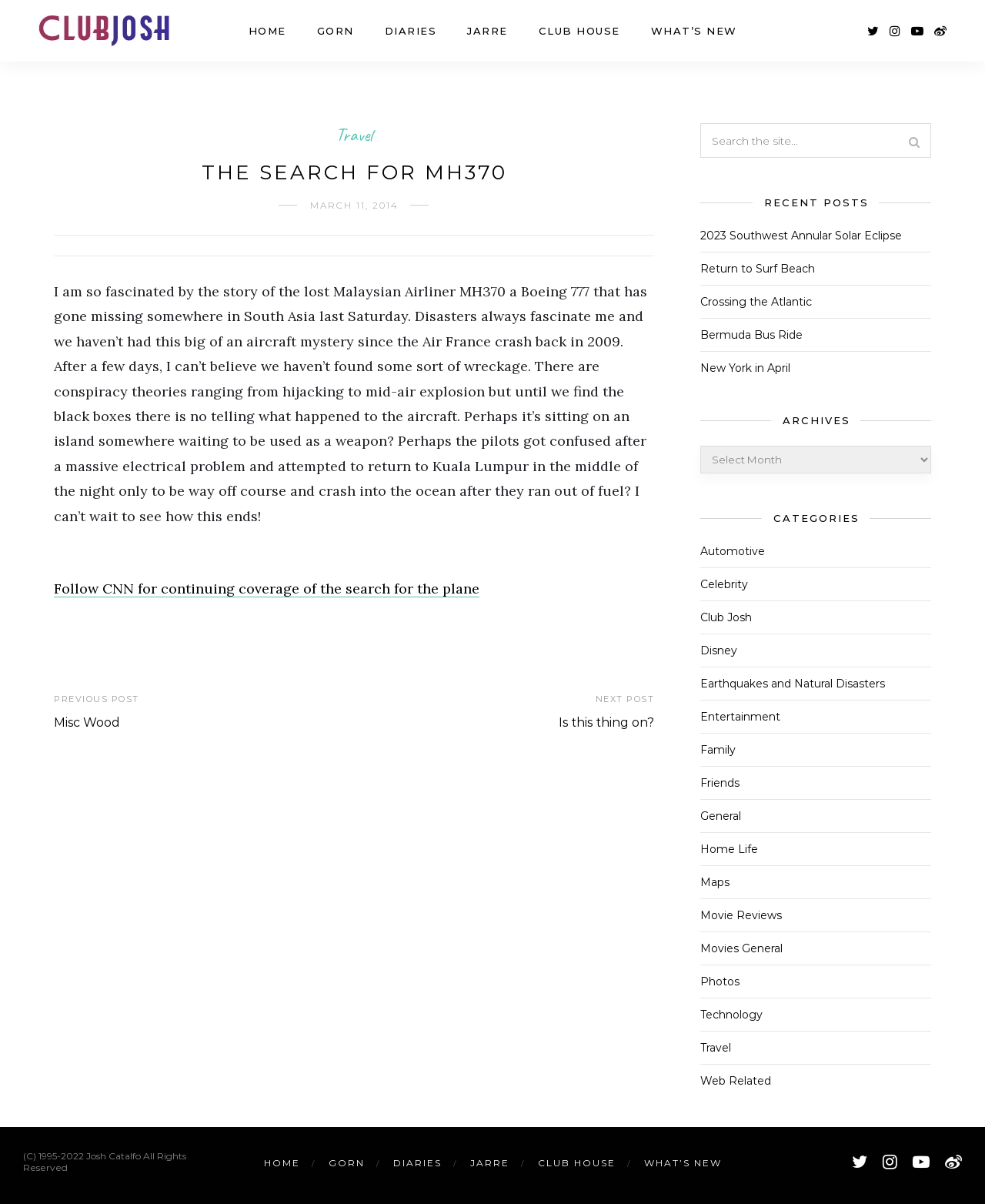Determine the coordinates of the bounding box for the clickable area needed to execute this instruction: "Follow the 'Travel' link".

[0.341, 0.102, 0.378, 0.121]